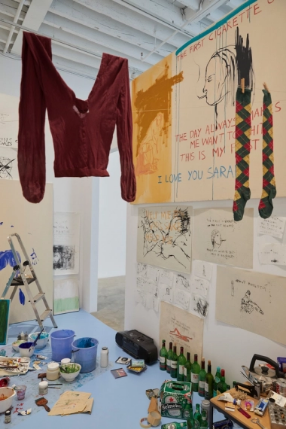Produce a meticulous caption for the image.

The image titled "Tracey Emin: Exorcism of the Last Painting I Ever Made at Faurschou New York" captures a striking installation by renowned artist Tracey Emin. Dominating the scene is a vibrant, deep red garment that appears to hang suspended, evoking a sense of intimacy and nostalgia. Surrounding it, the walls are adorned with a mix of sketches, illustrations, and handwritten texts that reflect Emin's distinctive emotional and autobiographical style. 

On the table below, a chaotic assembly of art materials, empty bottles, and scattered papers brings a palpable sense of the artist's creative process to life, suggesting both spontaneity and contemplation. The installation invites viewers to engage with the raw, personal expressions of love, loss, and memory that are hallmarks of Emin's work. Overall, this dynamic composition serves as a powerful exploration of the intersection between personal narrative and artistic expression, drawing the audience into Emin's unique world.